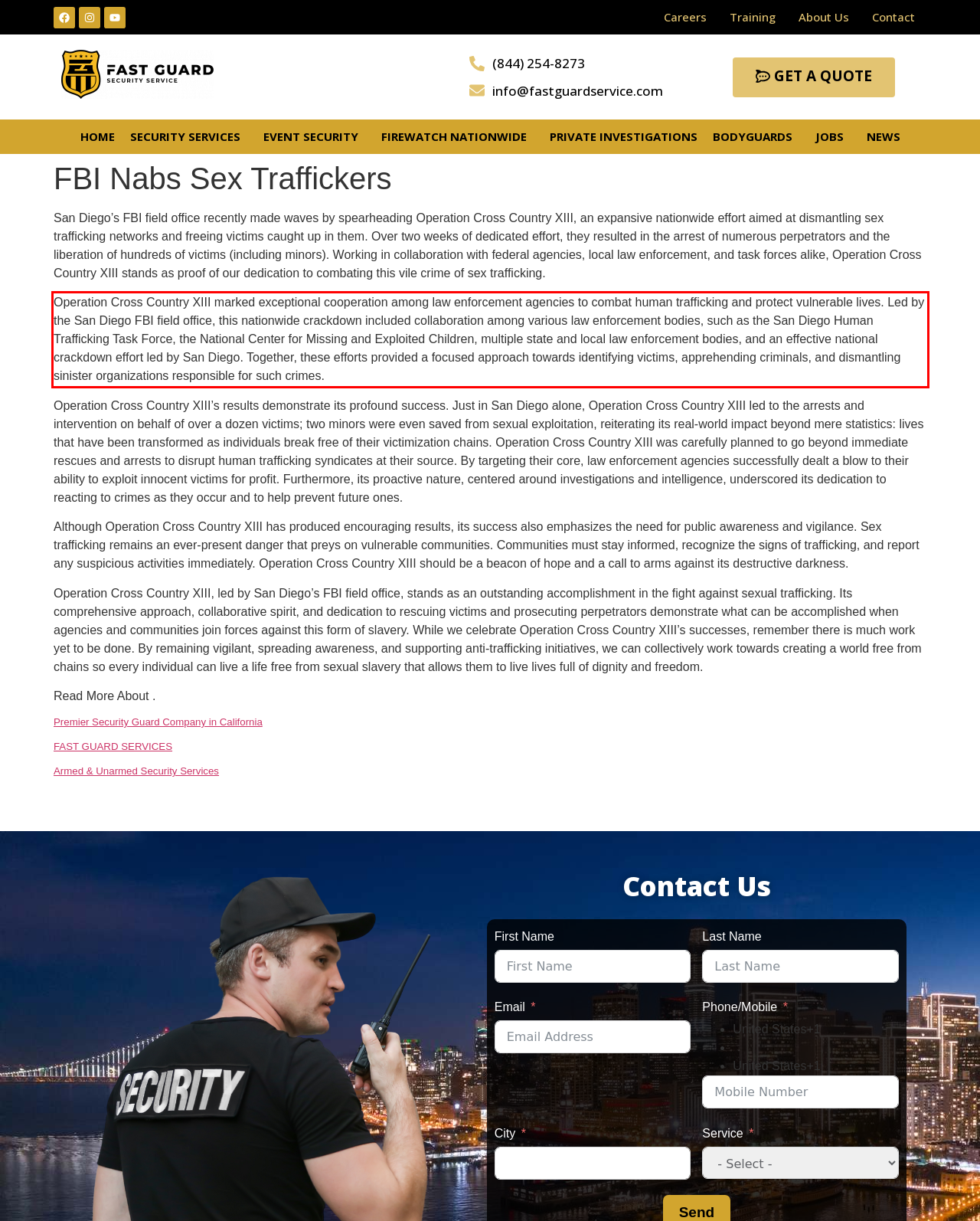You are given a screenshot of a webpage with a UI element highlighted by a red bounding box. Please perform OCR on the text content within this red bounding box.

Operation Cross Country XIII marked exceptional cooperation among law enforcement agencies to combat human trafficking and protect vulnerable lives. Led by the San Diego FBI field office, this nationwide crackdown included collaboration among various law enforcement bodies, such as the San Diego Human Trafficking Task Force, the National Center for Missing and Exploited Children, multiple state and local law enforcement bodies, and an effective national crackdown effort led by San Diego. Together, these efforts provided a focused approach towards identifying victims, apprehending criminals, and dismantling sinister organizations responsible for such crimes.